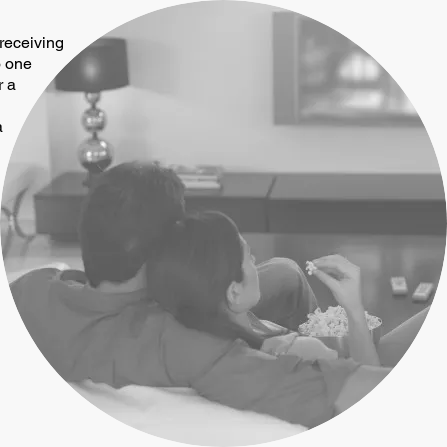Offer a detailed narrative of the scene shown in the image.

The image depicts a couple sitting closely together on a couch, sharing a cozy moment while watching television. The scene suggests an intimate setting, highlighted by the warm glow of a table lamp nearby. The woman, holding a bowl of popcorn, is turned slightly toward her partner, indicating a relaxed and affectionate atmosphere. This scene resonates with discussions about the emotional complexities that can arise during divorce proceedings, especially when considerations about alimony are involved. Alimony, intended to assist a spouse in maintaining their lifestyle post-divorce, often hinges on the financial dynamics established during the marriage. The image poignantly contrasts the warmth of shared moments with the potential struggles faced during separation, making it a fitting representation of the themes surrounding divorce and support in relationships.